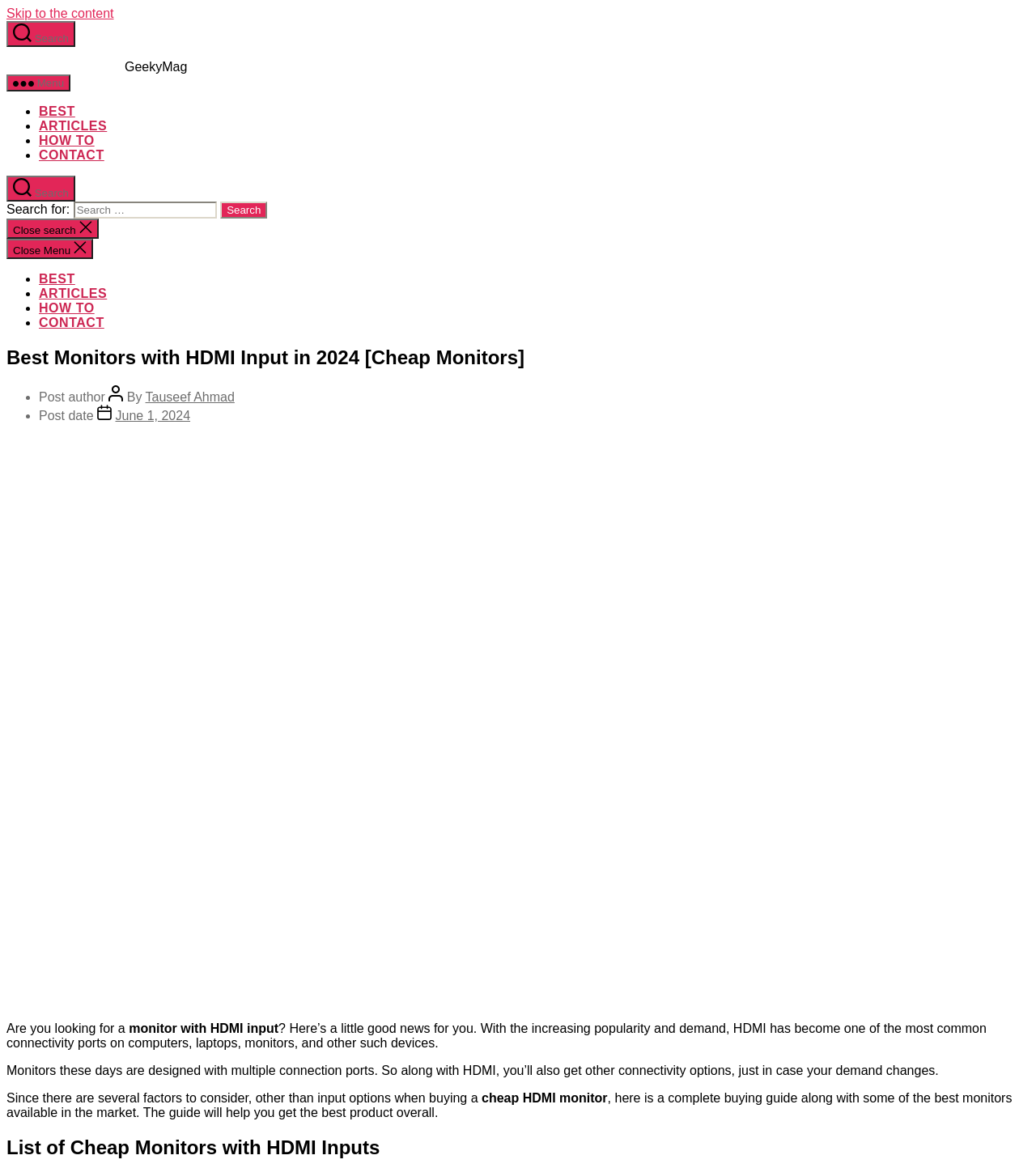Identify the bounding box coordinates for the element that needs to be clicked to fulfill this instruction: "Click the 'Search' button in the dialog". Provide the coordinates in the format of four float numbers between 0 and 1: [left, top, right, bottom].

[0.213, 0.173, 0.258, 0.187]